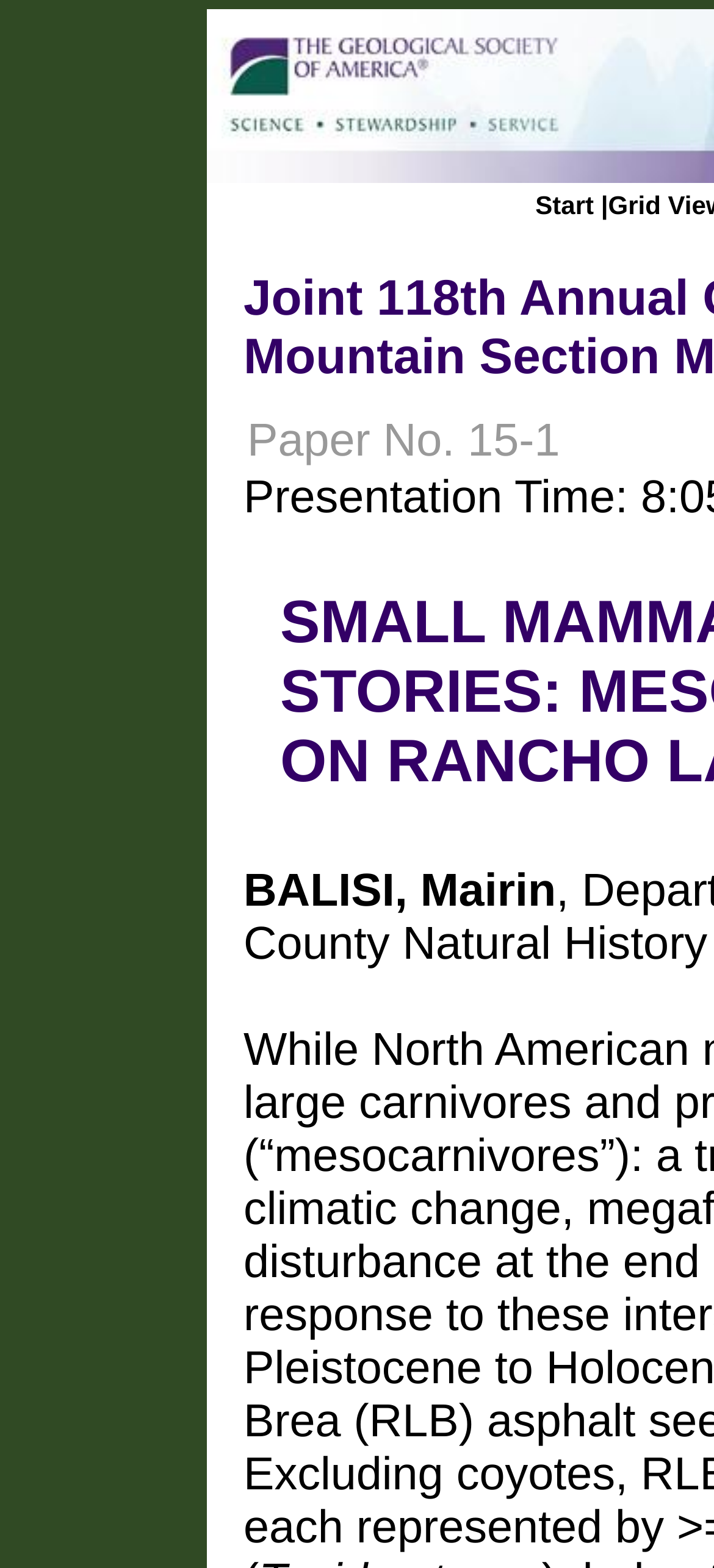Determine the primary headline of the webpage.

Joint 118th Annual Cordilleran/72nd Annual Rocky Mountain Section Meeting - 2022